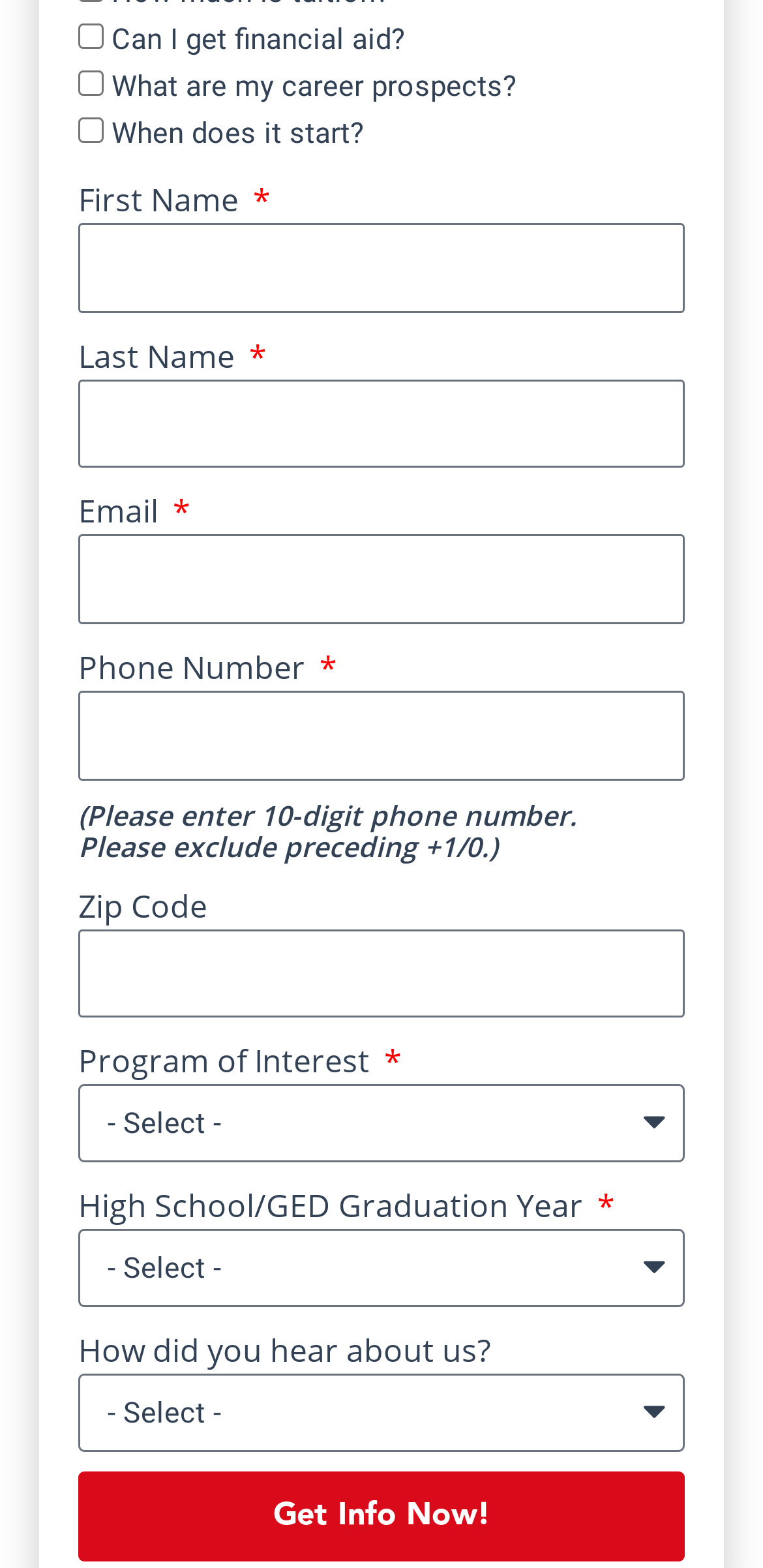How many required fields are on the form?
Use the image to answer the question with a single word or phrase.

6